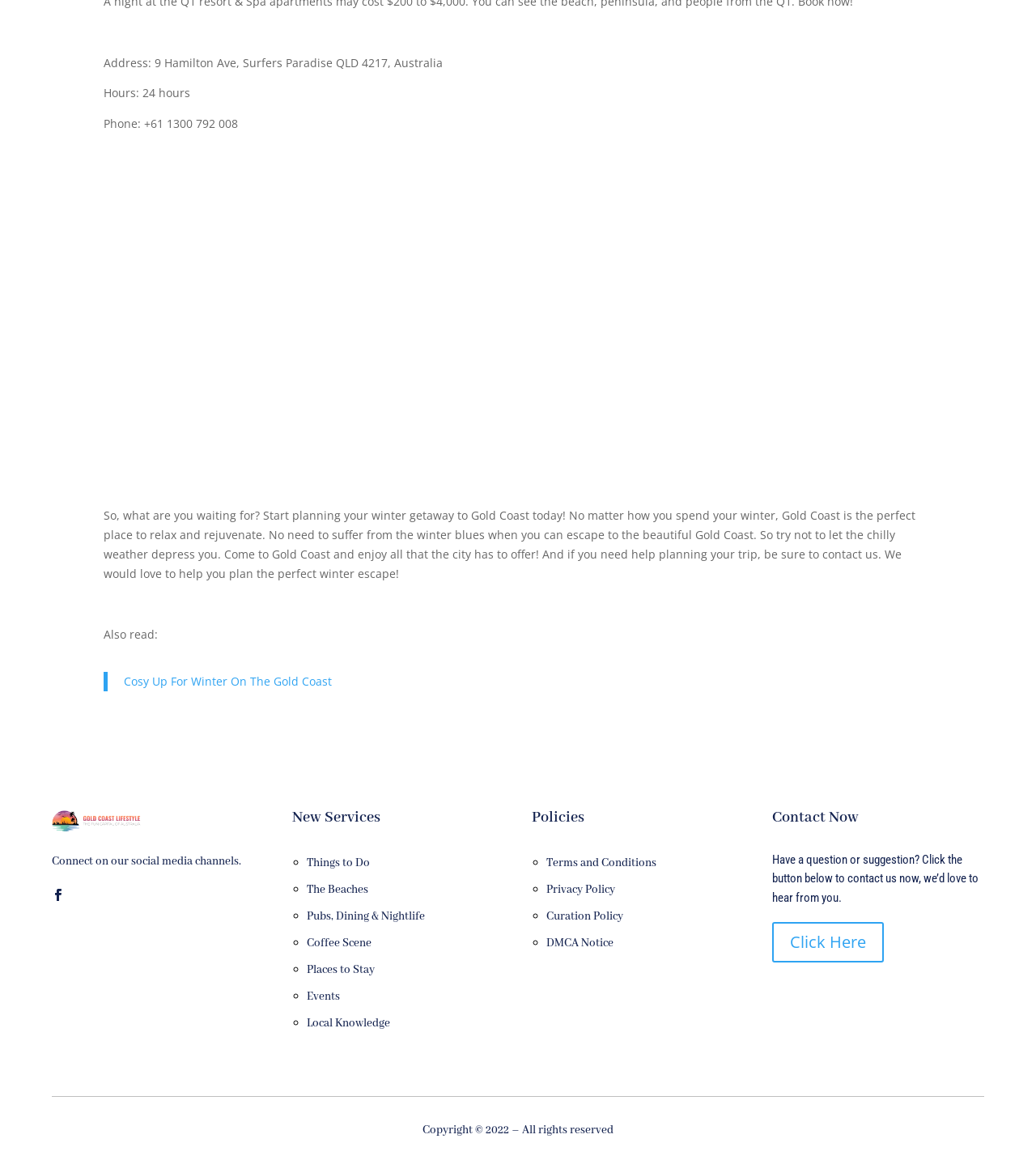What is the copyright year of the website?
Refer to the screenshot and deliver a thorough answer to the question presented.

I found the copyright year by looking at the StaticText element with the text 'Copyright © 2022 – All rights reserved' which is located at the bottom of the webpage.